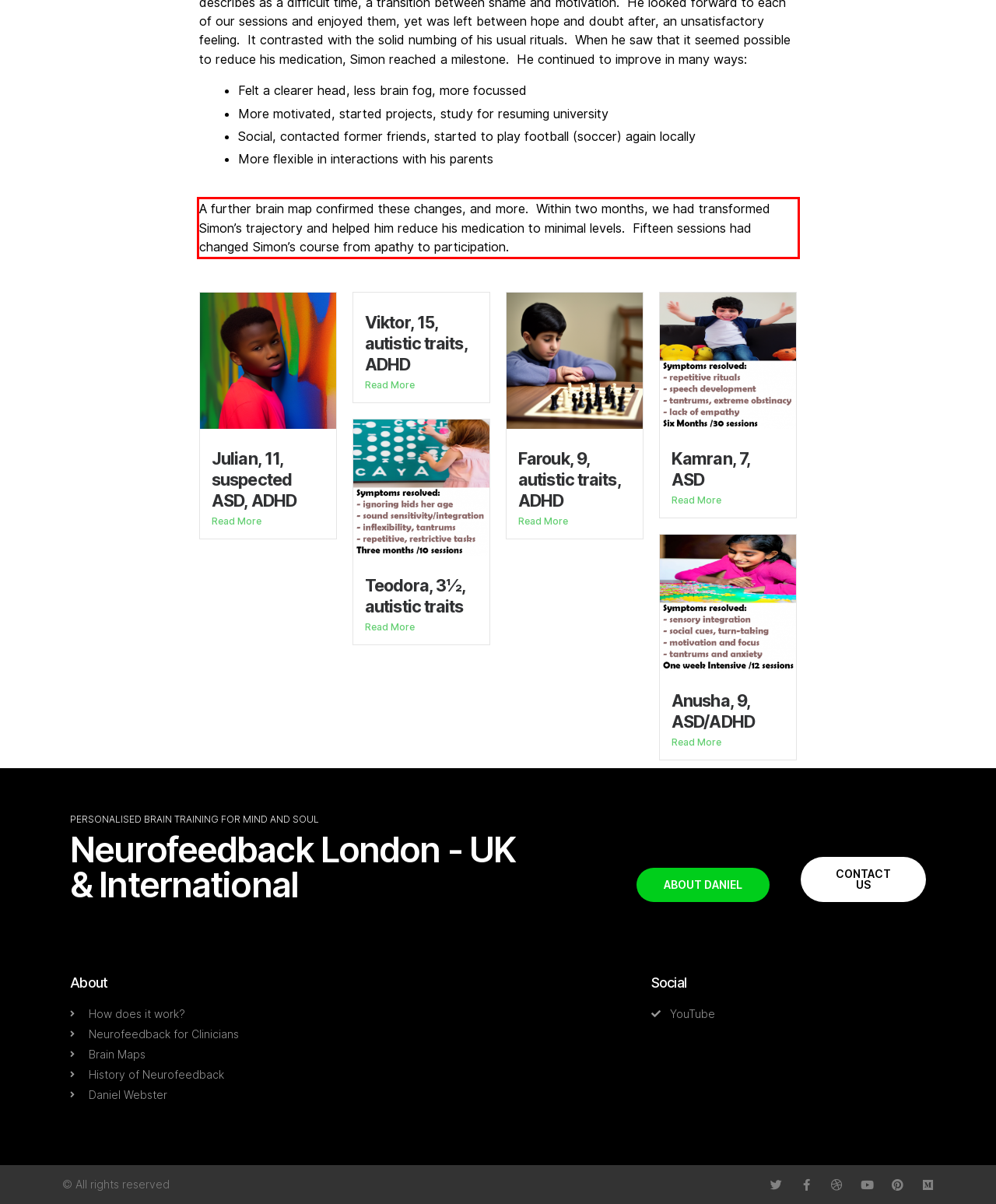Please identify and extract the text from the UI element that is surrounded by a red bounding box in the provided webpage screenshot.

A further brain map confirmed these changes, and more. Within two months, we had transformed Simon’s trajectory and helped him reduce his medication to minimal levels. Fifteen sessions had changed Simon’s course from apathy to participation.